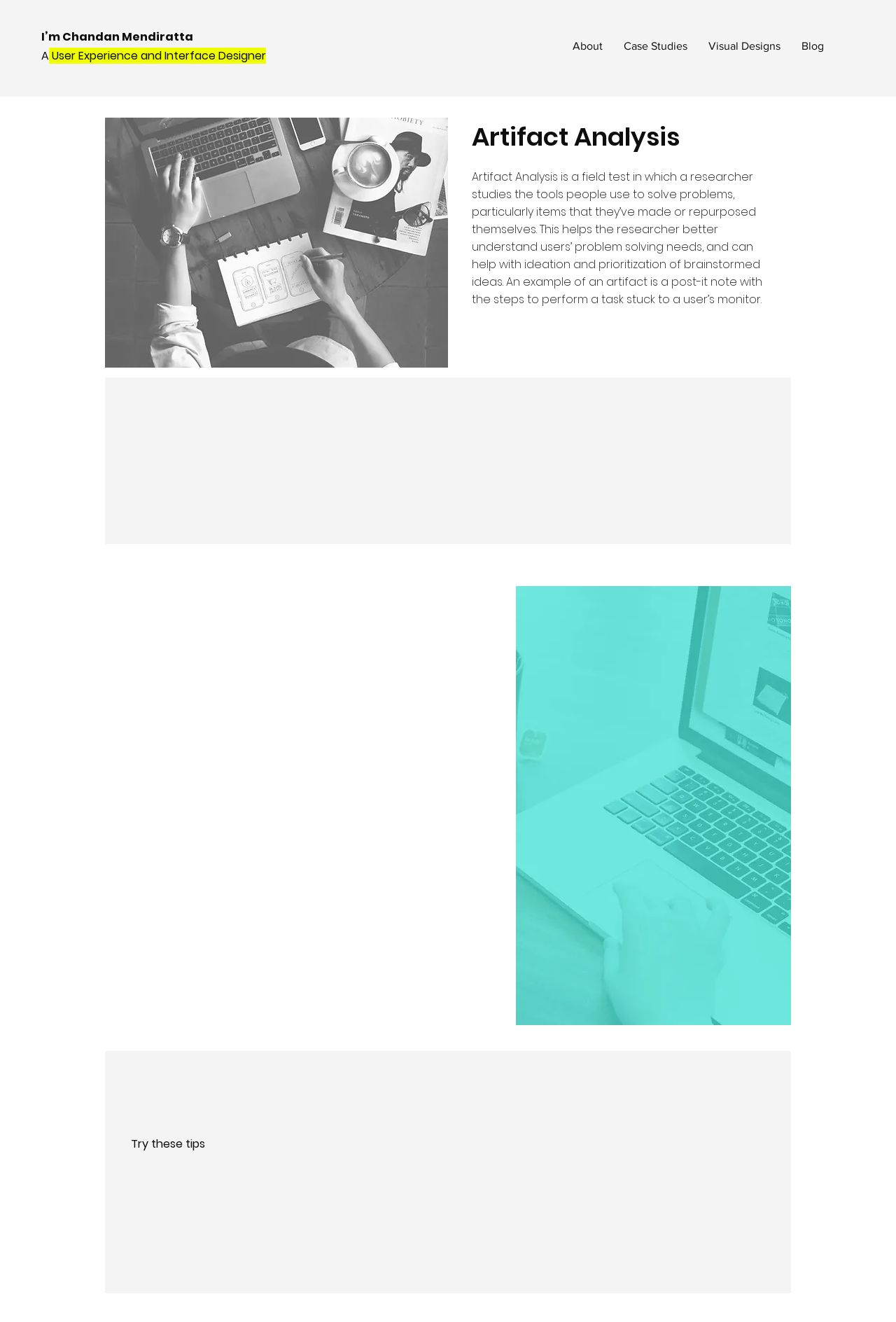Please provide a comprehensive response to the question based on the details in the image: What is the purpose of using video in the Artifact Analysis method?

According to the tips and resources section, using video may help get more precise quotes about artifacts, and it may also illustrate the use of an artifact if it has any moving components.